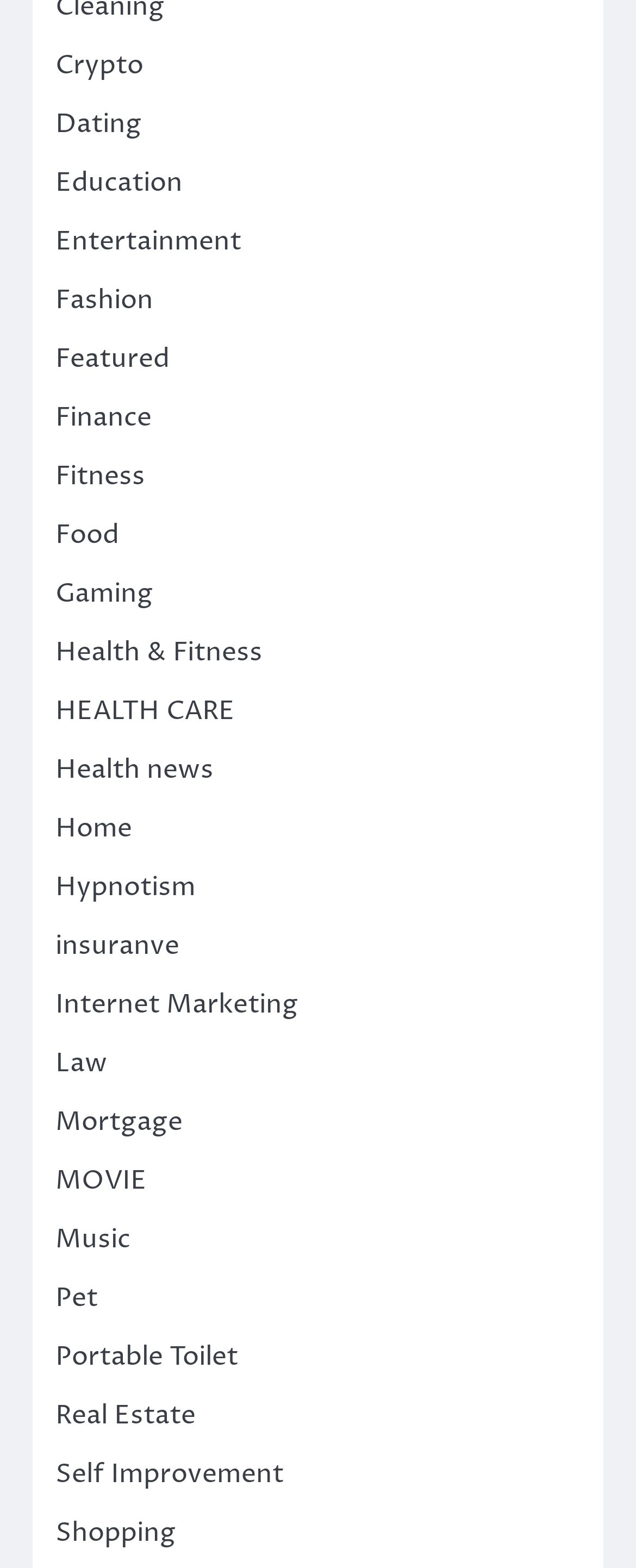Using floating point numbers between 0 and 1, provide the bounding box coordinates in the format (top-left x, top-left y, bottom-right x, bottom-right y). Locate the UI element described here: Health & Fitness

[0.087, 0.404, 0.413, 0.427]